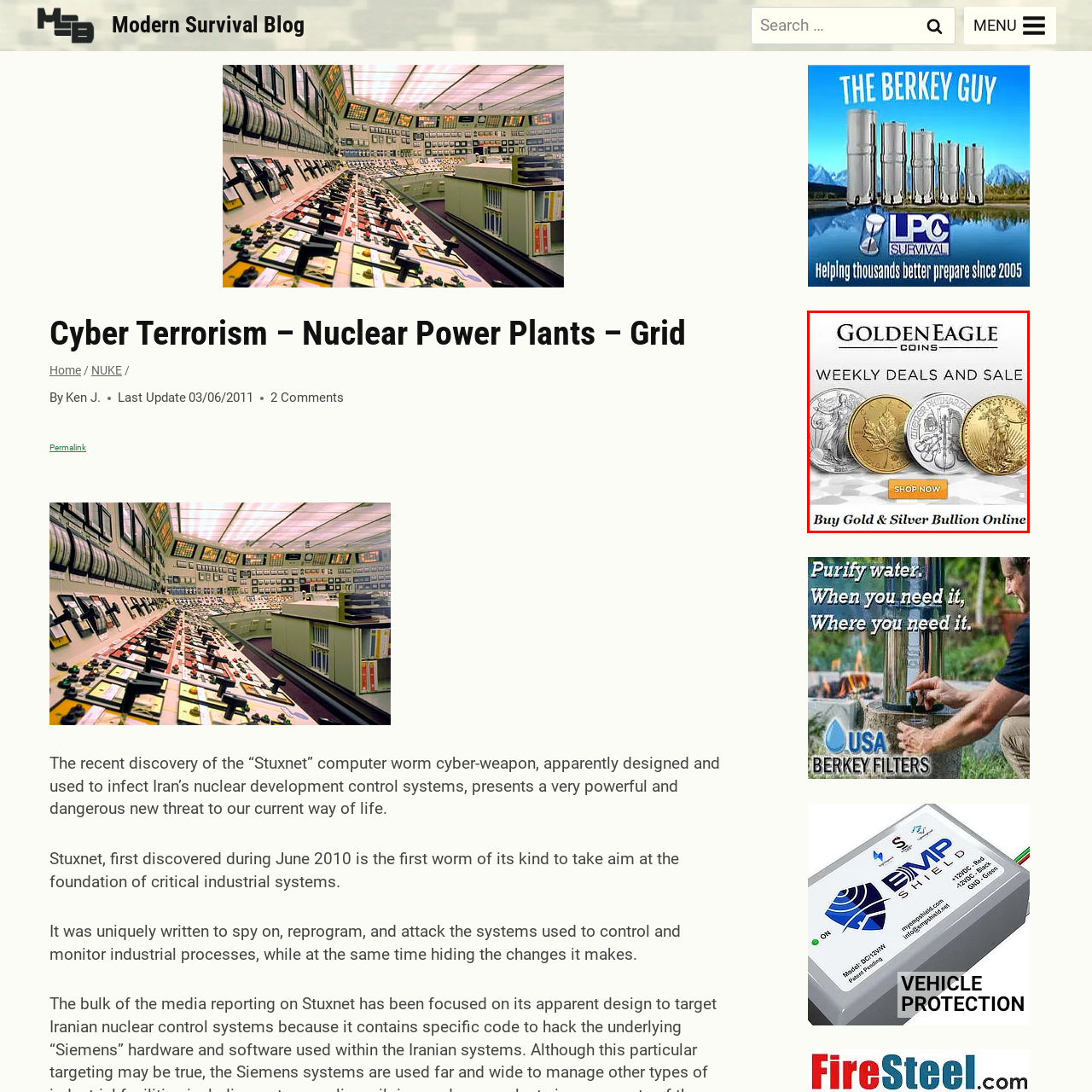How can customers purchase precious metals?
Focus on the image section enclosed by the red bounding box and answer the question thoroughly.

The text reads 'Buy Gold & Silver Bullion Online' at the bottom of the image, emphasizing the opportunity to purchase precious metals conveniently through their online platform, which indicates that customers can purchase precious metals online.